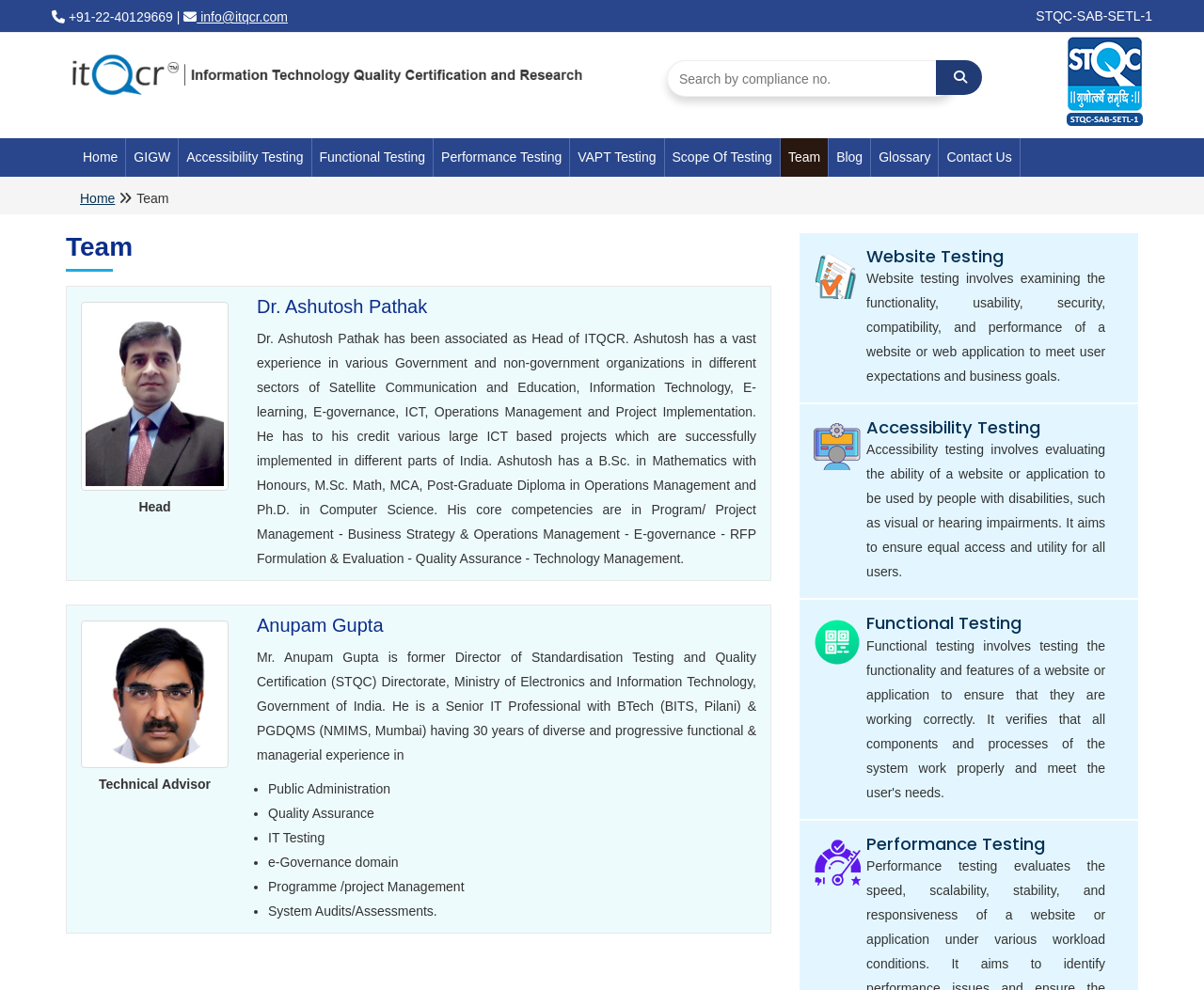Please identify the bounding box coordinates of the element's region that I should click in order to complete the following instruction: "Click on the ITQCR logo". The bounding box coordinates consist of four float numbers between 0 and 1, i.e., [left, top, right, bottom].

[0.055, 0.067, 0.488, 0.082]